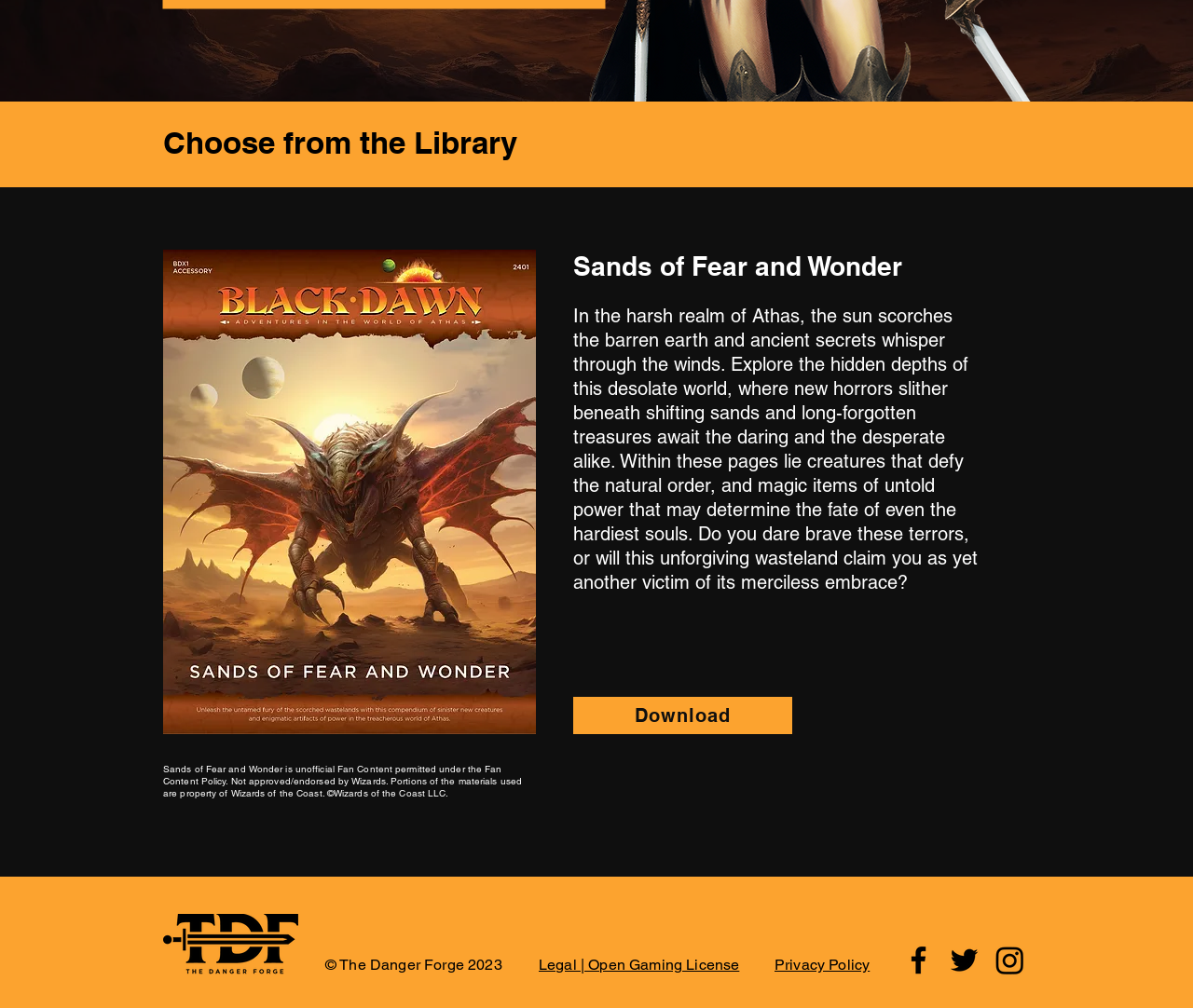Using the element description provided, determine the bounding box coordinates in the format (top-left x, top-left y, bottom-right x, bottom-right y). Ensure that all values are floating point numbers between 0 and 1. Element description: aria-label="Twitter"

[0.793, 0.934, 0.823, 0.97]